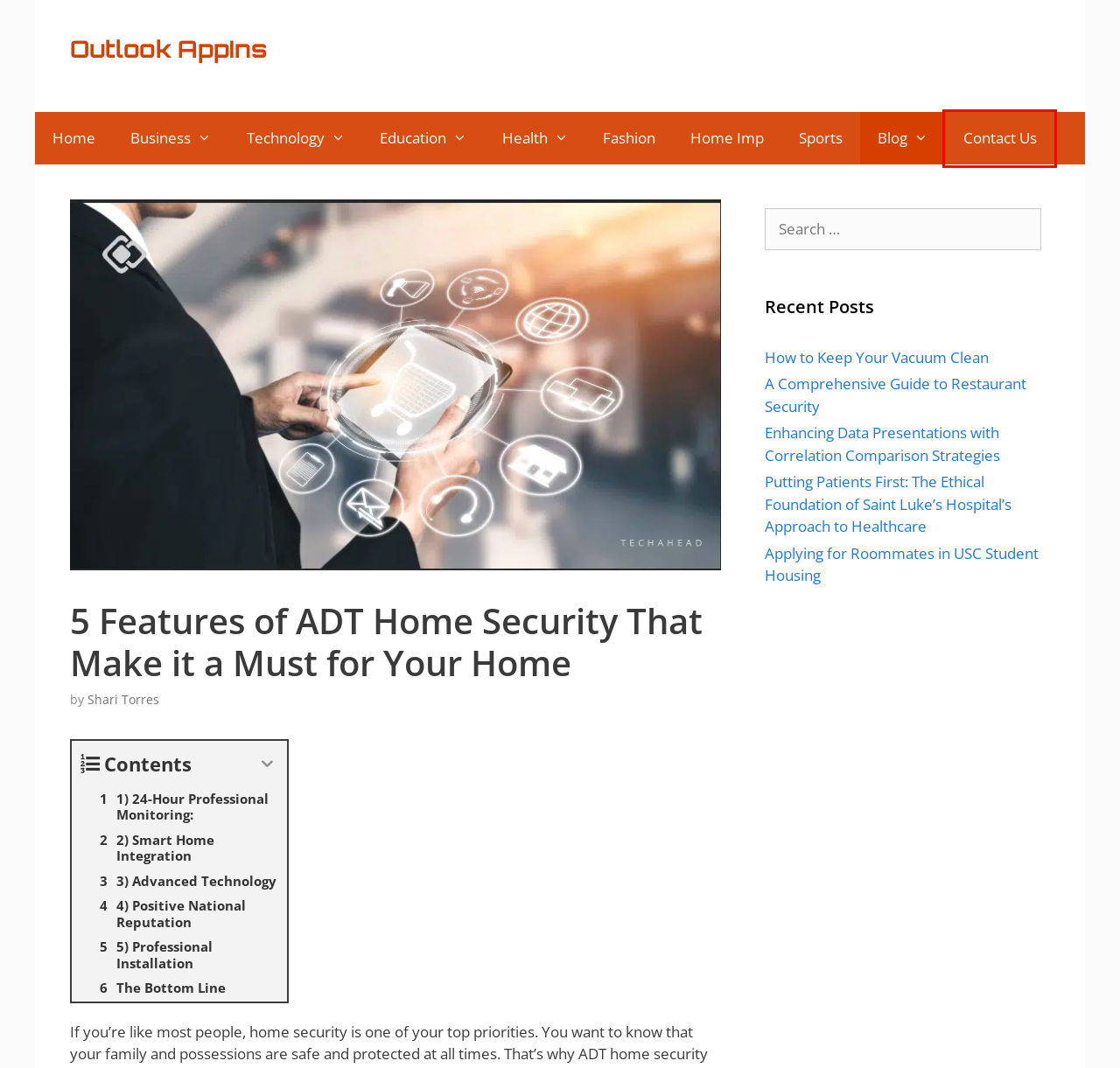Given a screenshot of a webpage with a red bounding box highlighting a UI element, choose the description that best corresponds to the new webpage after clicking the element within the red bounding box. Here are your options:
A. A Comprehensive Guide to Restaurant Security
B. Enhancing Data Presentations with Correlation Comparison Strategies
C. Contact Us
D. How to Keep Your Vacuum Clean
E. Technology
F. Applying for Roommates in USC Student Housing
G. Blog
H. Outlook AppIns - Outlook AppIns | The Tech Source & Buyers Guide

C